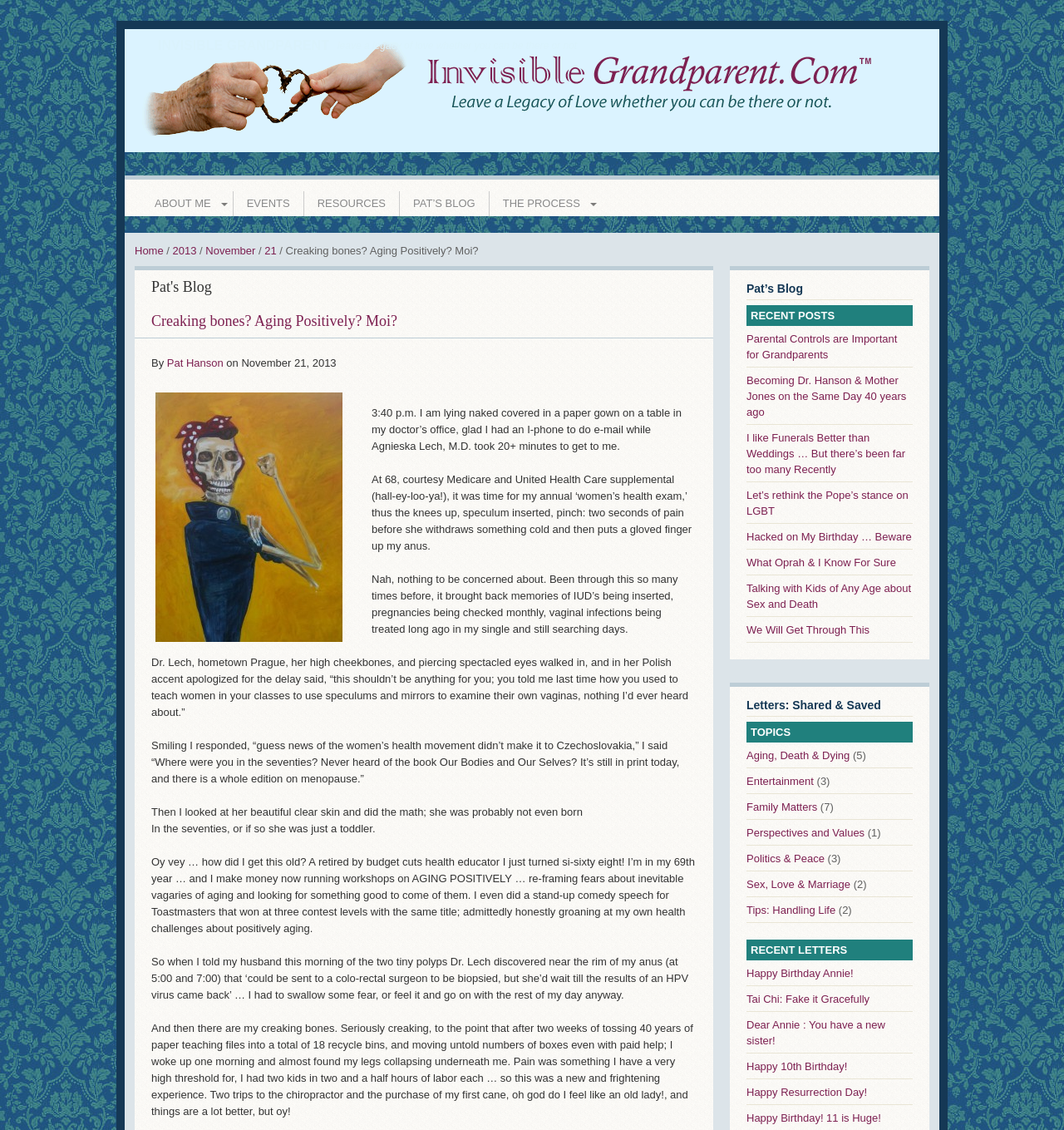Please find the bounding box coordinates of the element's region to be clicked to carry out this instruction: "Click on 'ABOUT ME'".

[0.134, 0.17, 0.218, 0.191]